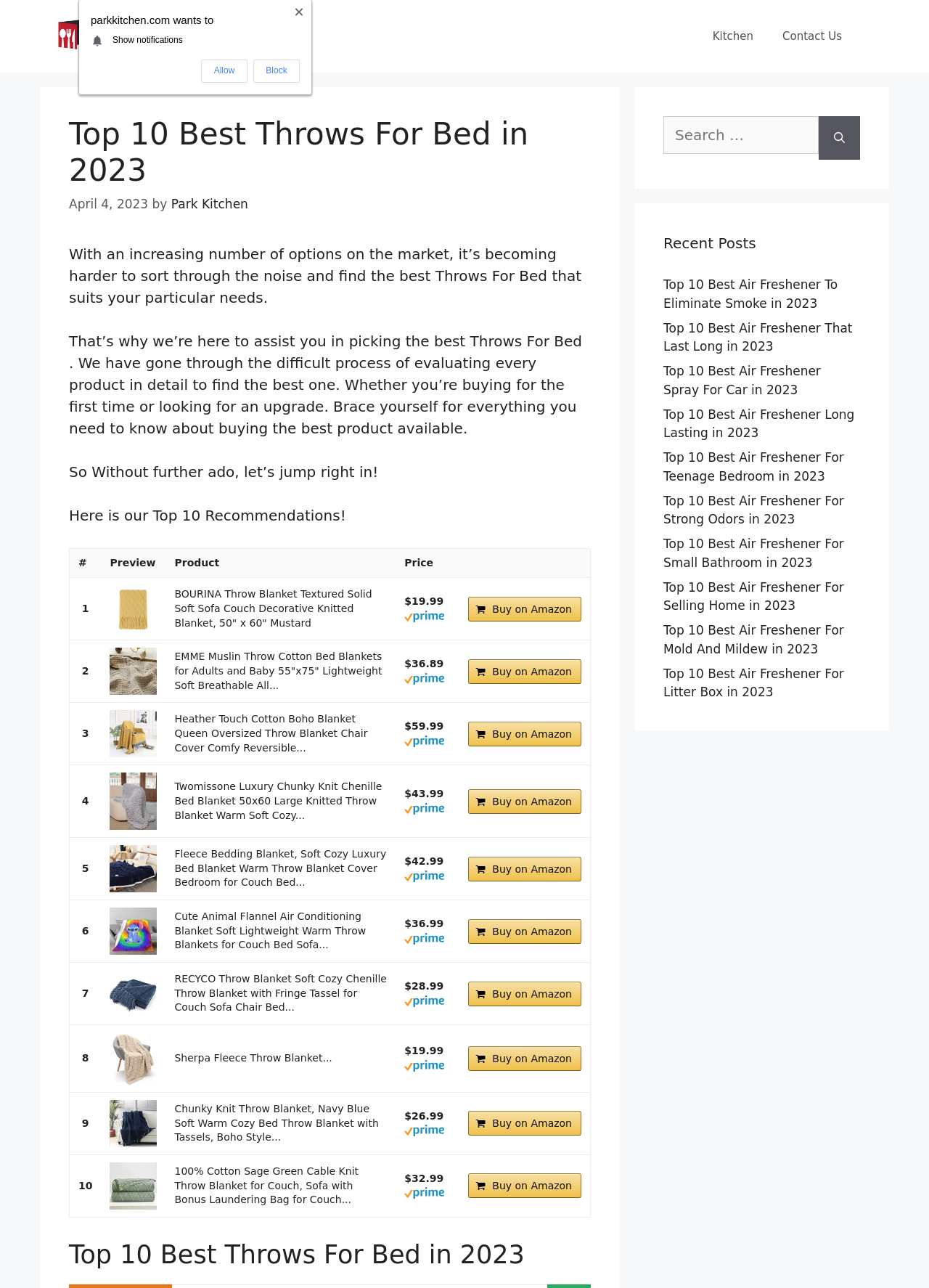Identify the bounding box coordinates for the UI element described by the following text: "alt="Park Kitchen"". Provide the coordinates as four float numbers between 0 and 1, in the format [left, top, right, bottom].

[0.062, 0.021, 0.258, 0.034]